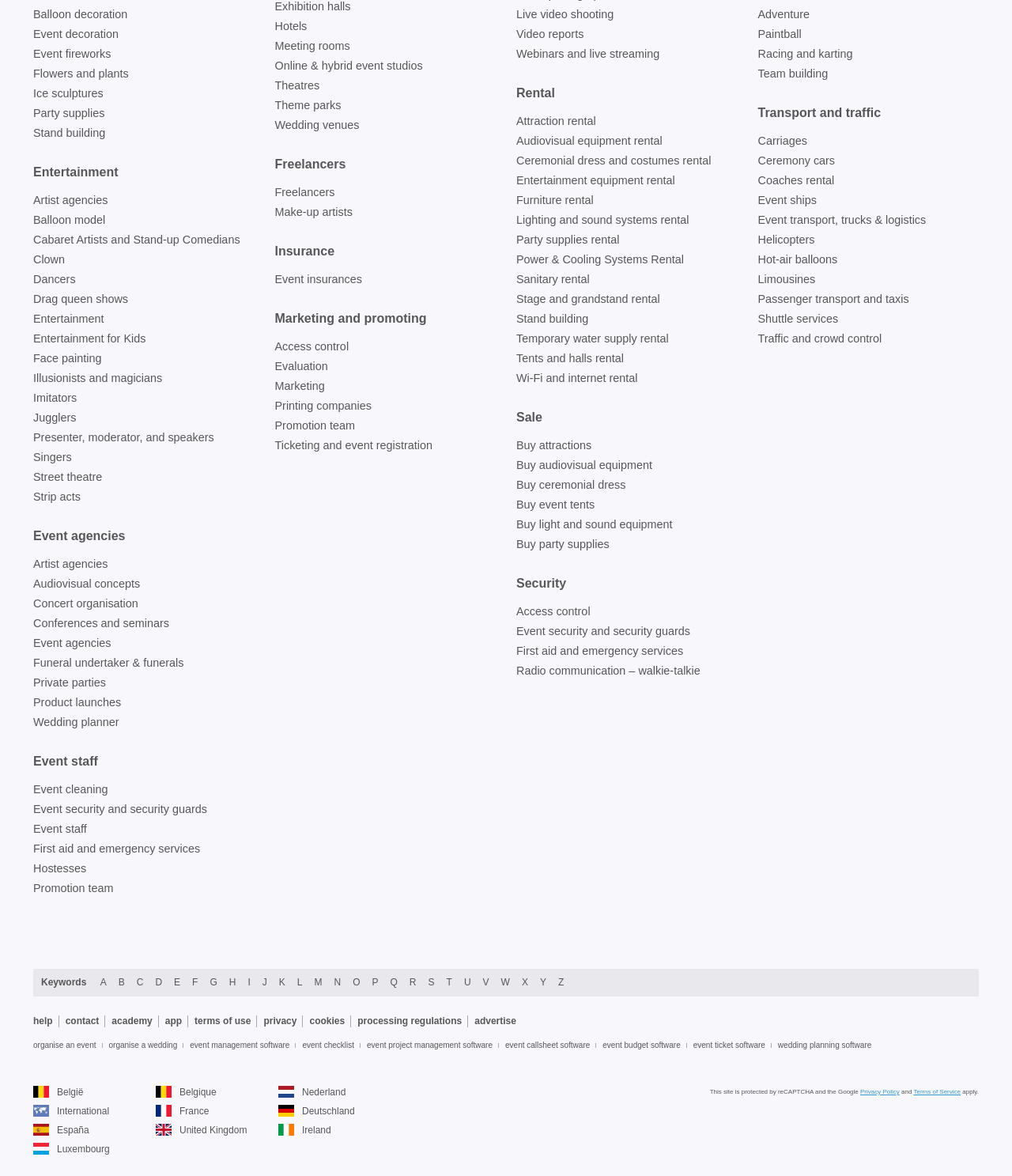Please indicate the bounding box coordinates of the element's region to be clicked to achieve the instruction: "Explore 'Event agencies'". Provide the coordinates as four float numbers between 0 and 1, i.e., [left, top, right, bottom].

[0.033, 0.449, 0.251, 0.463]